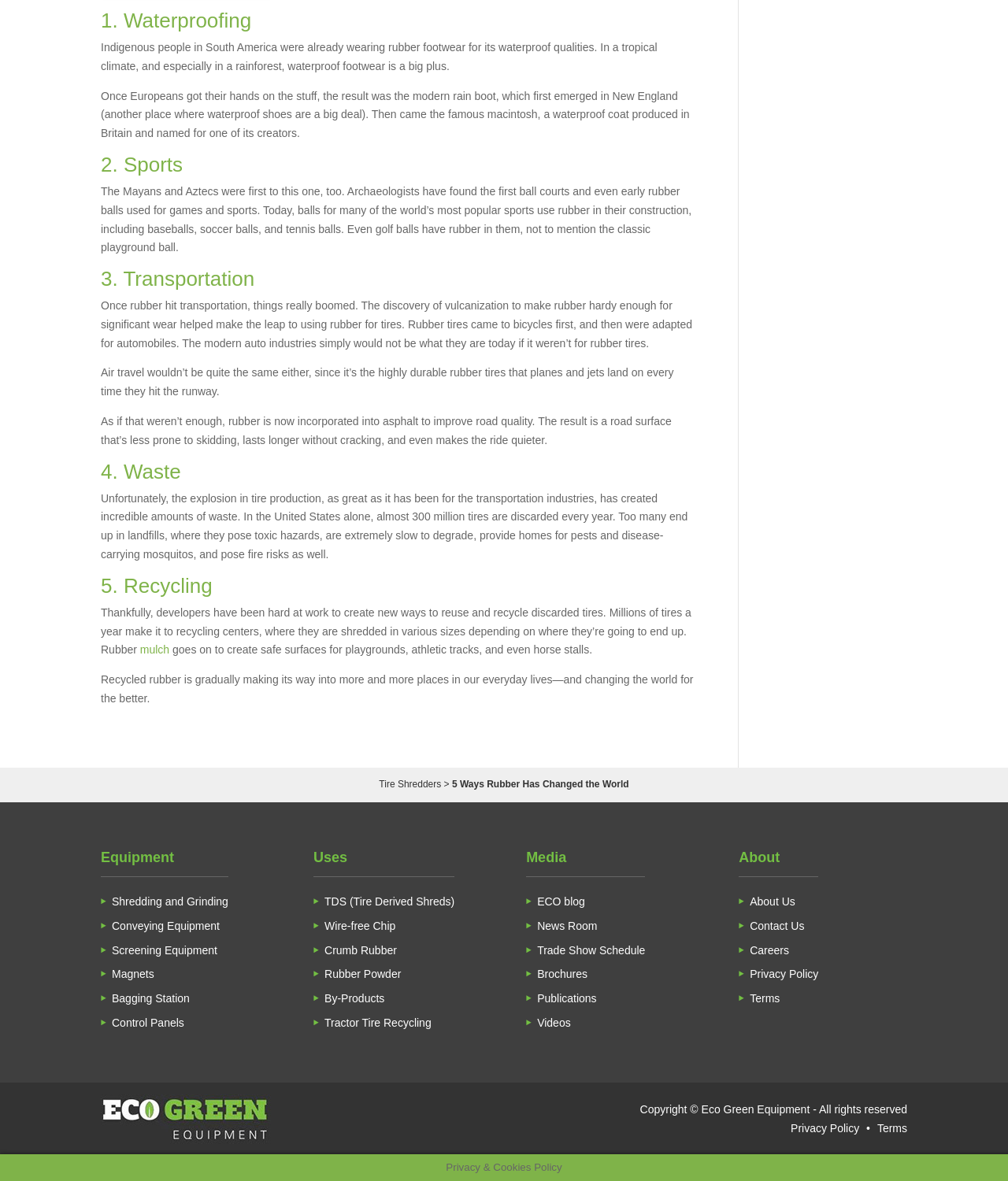Locate the bounding box coordinates of the area you need to click to fulfill this instruction: 'Learn about 'Equipment''. The coordinates must be in the form of four float numbers ranging from 0 to 1: [left, top, right, bottom].

[0.1, 0.72, 0.226, 0.743]